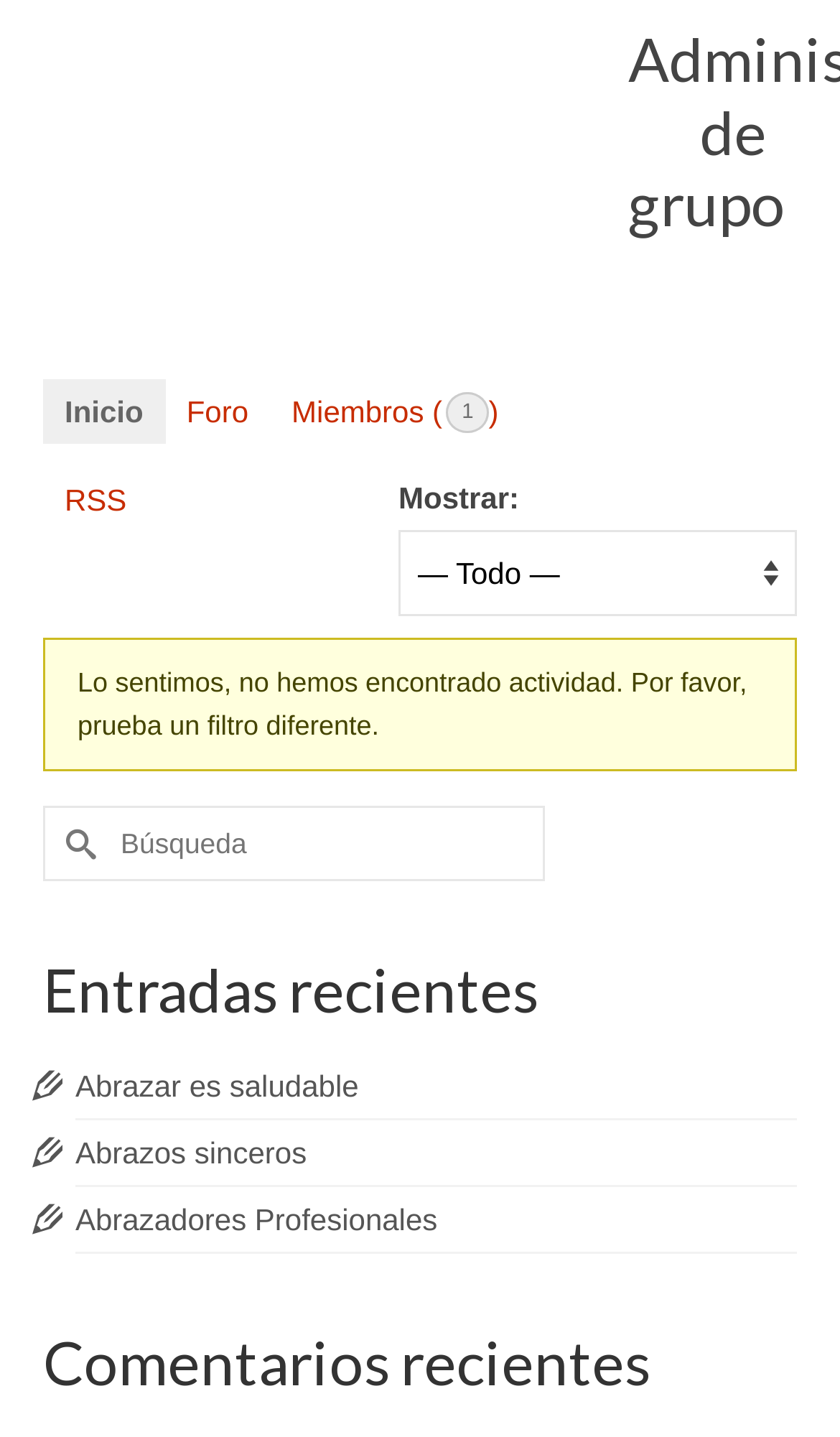Give the bounding box coordinates for the element described as: "Abrazos sinceros".

[0.09, 0.79, 0.365, 0.814]